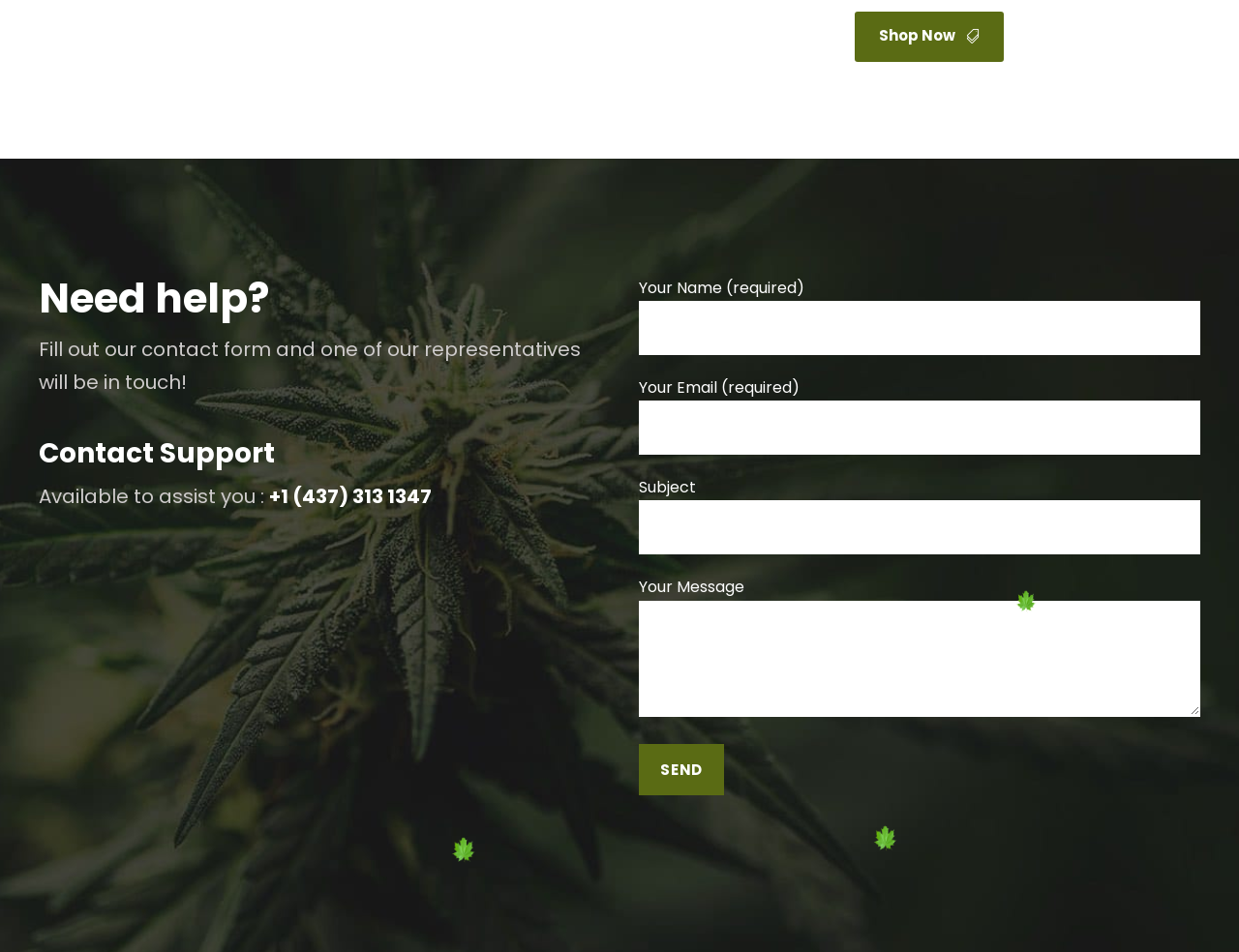How many text fields are there in the contact form?
Look at the image and provide a detailed response to the question.

I counted the number of text fields by looking at the form elements, which include 'Your Name', 'Your Email', 'Subject', and 'Your Message'.